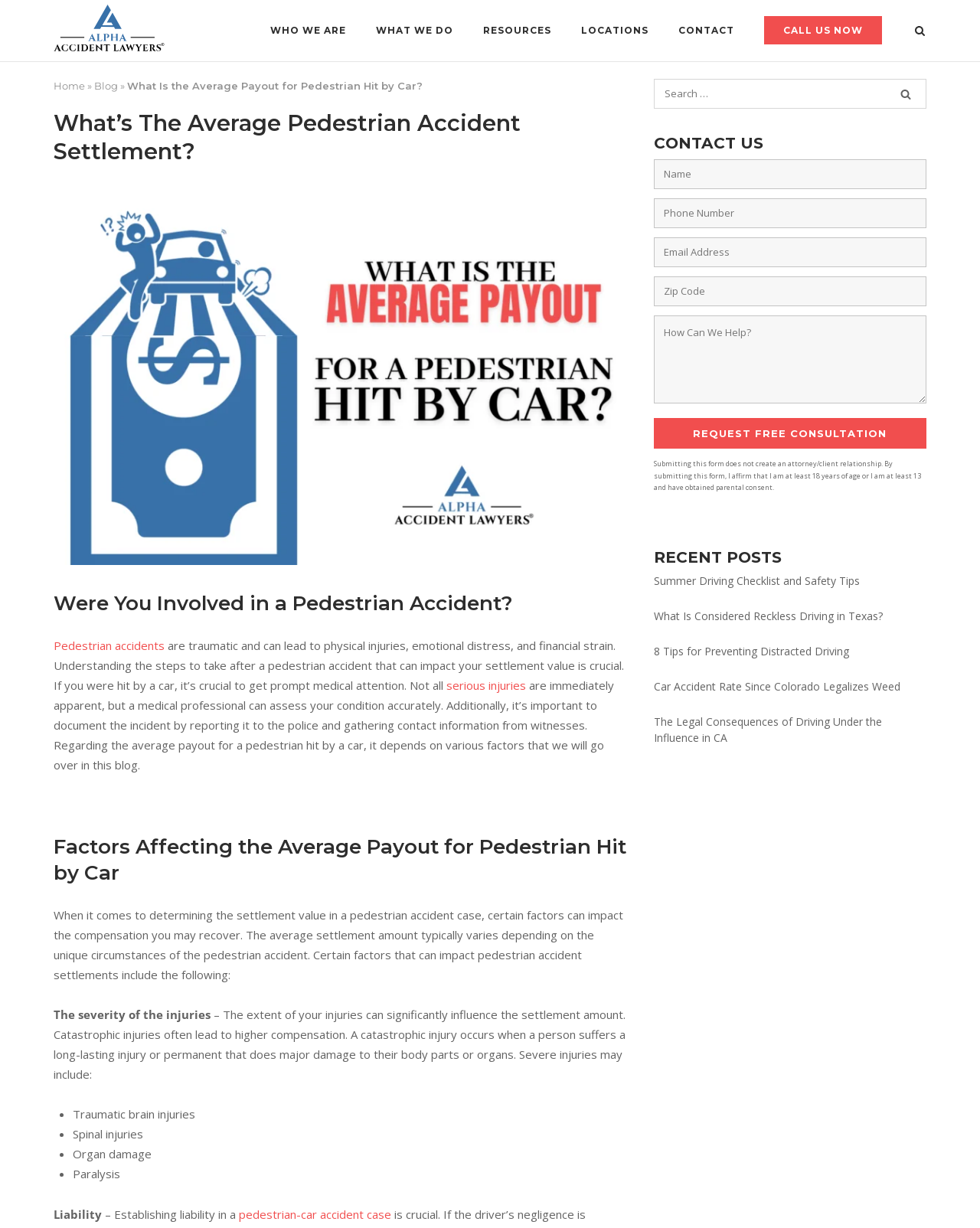Identify the bounding box coordinates for the region of the element that should be clicked to carry out the instruction: "Read the 'Summer Driving Checklist and Safety Tips' post". The bounding box coordinates should be four float numbers between 0 and 1, i.e., [left, top, right, bottom].

[0.667, 0.467, 0.877, 0.479]